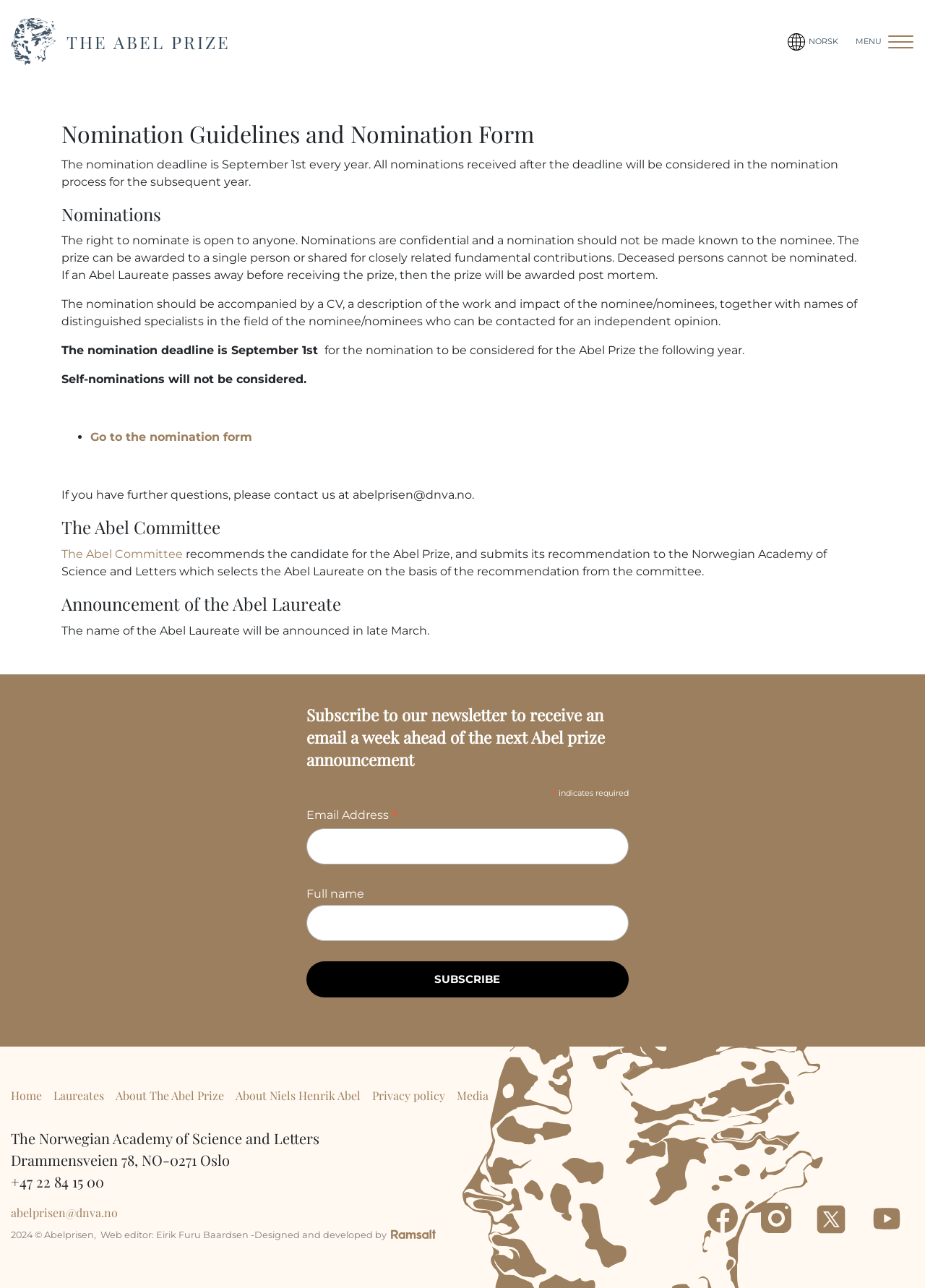Please provide the bounding box coordinates in the format (top-left x, top-left y, bottom-right x, bottom-right y). Remember, all values are floating point numbers between 0 and 1. What is the bounding box coordinate of the region described as: Laureates

[0.058, 0.84, 0.125, 0.862]